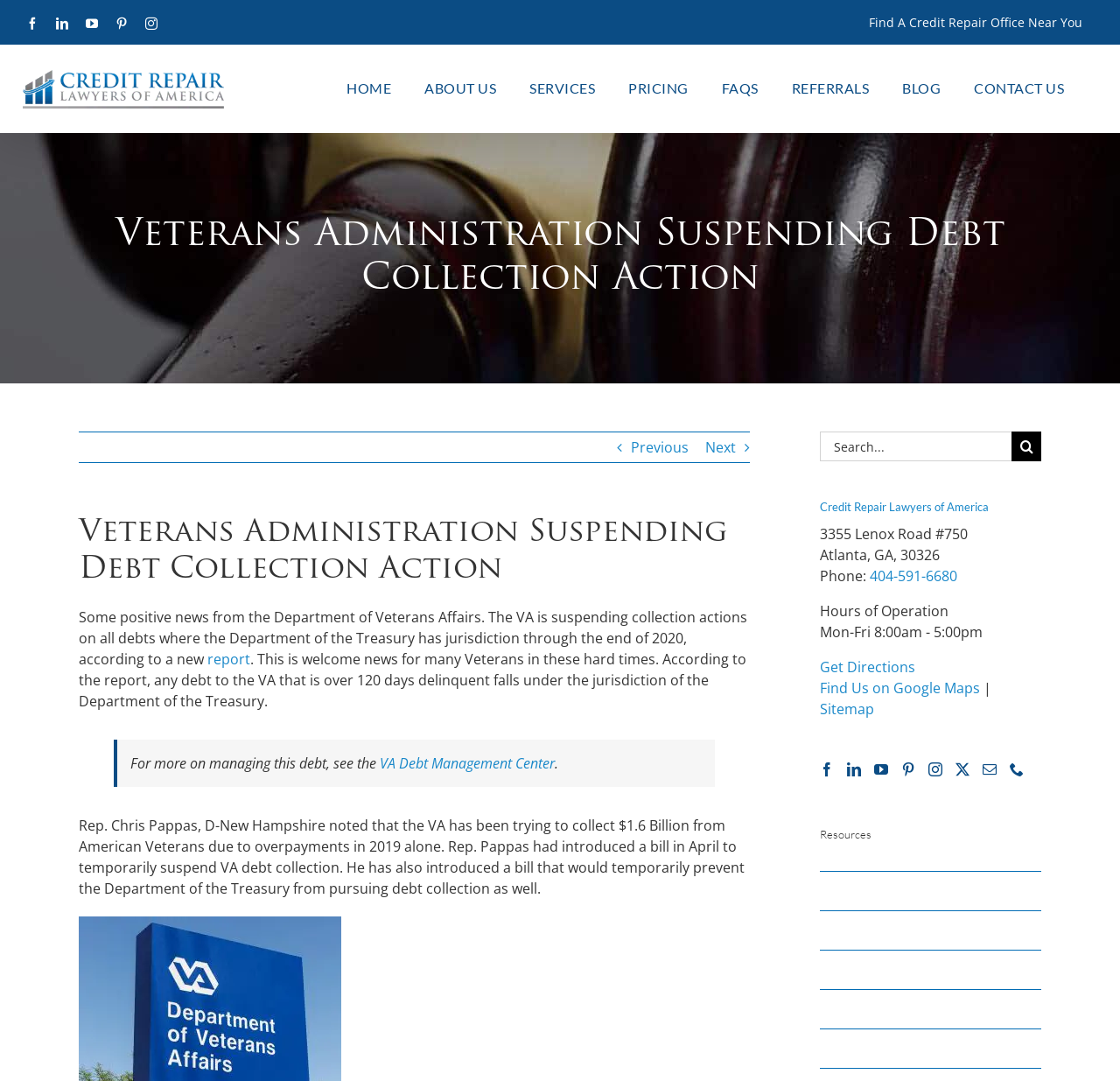Use a single word or phrase to answer this question: 
What is the purpose of the VA Debt Management Center?

Managing debt